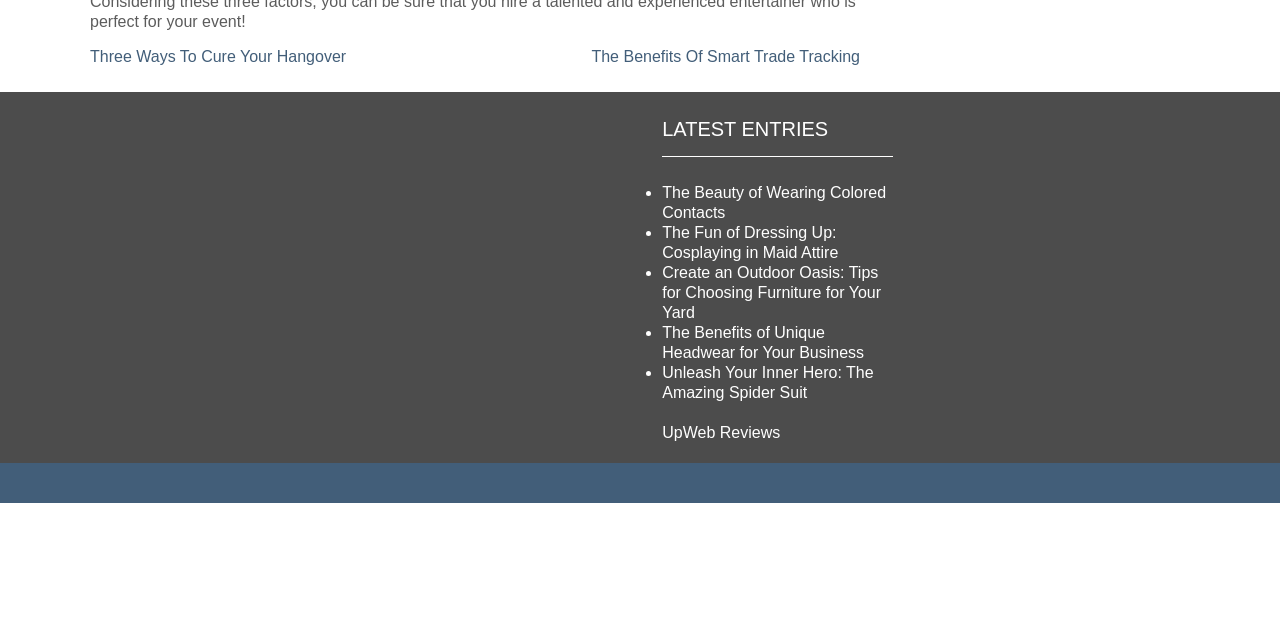Can you find the bounding box coordinates for the UI element given this description: "UpWeb Reviews"? Provide the coordinates as four float numbers between 0 and 1: [left, top, right, bottom].

[0.517, 0.662, 0.61, 0.689]